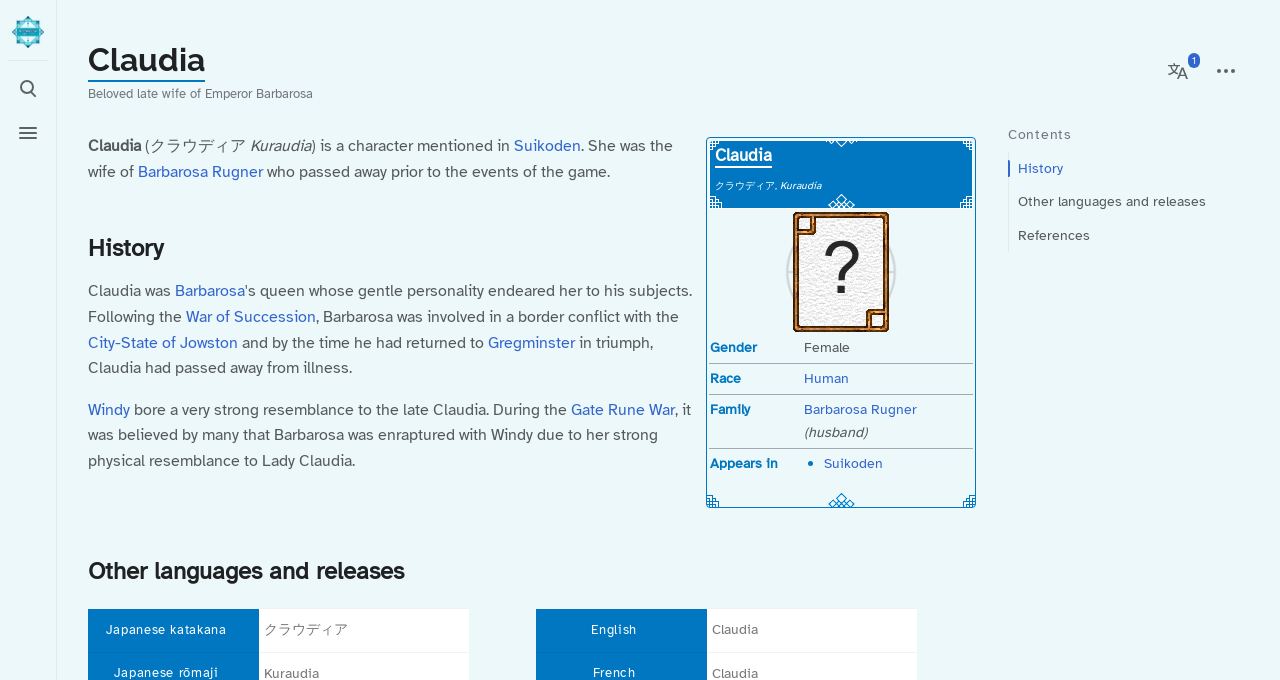What is Claudia's husband's name?
Give a one-word or short-phrase answer derived from the screenshot.

Barbarosa Rugner